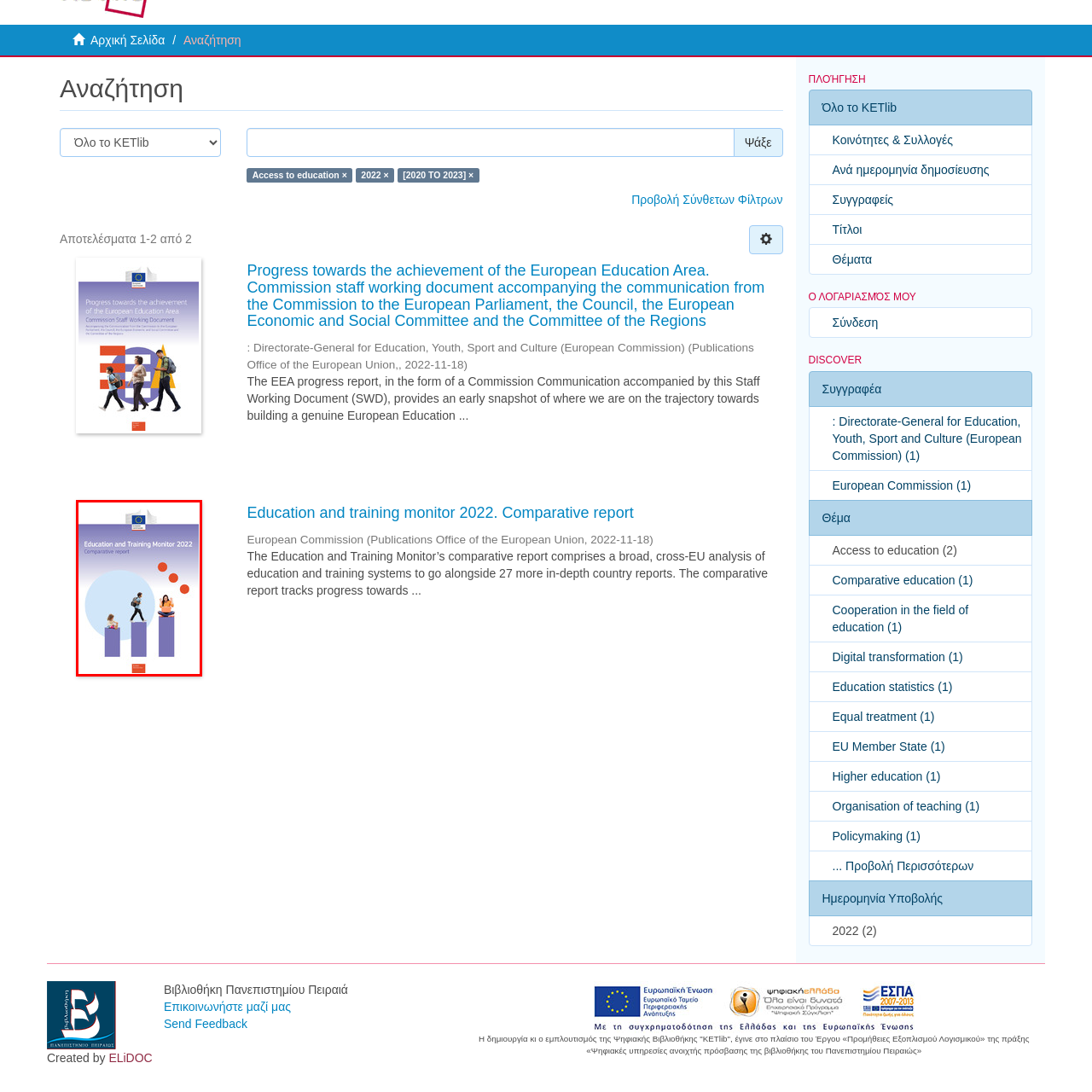Carefully inspect the area of the image highlighted by the red box and deliver a detailed response to the question below, based on your observations: What do the three colorful figures represent?

The three colorful figures in the image represent diverse students, each engaged in a different activity, such as reading, walking with a backpack, and learning on a laptop, symbolizing inclusivity and diversity in education.